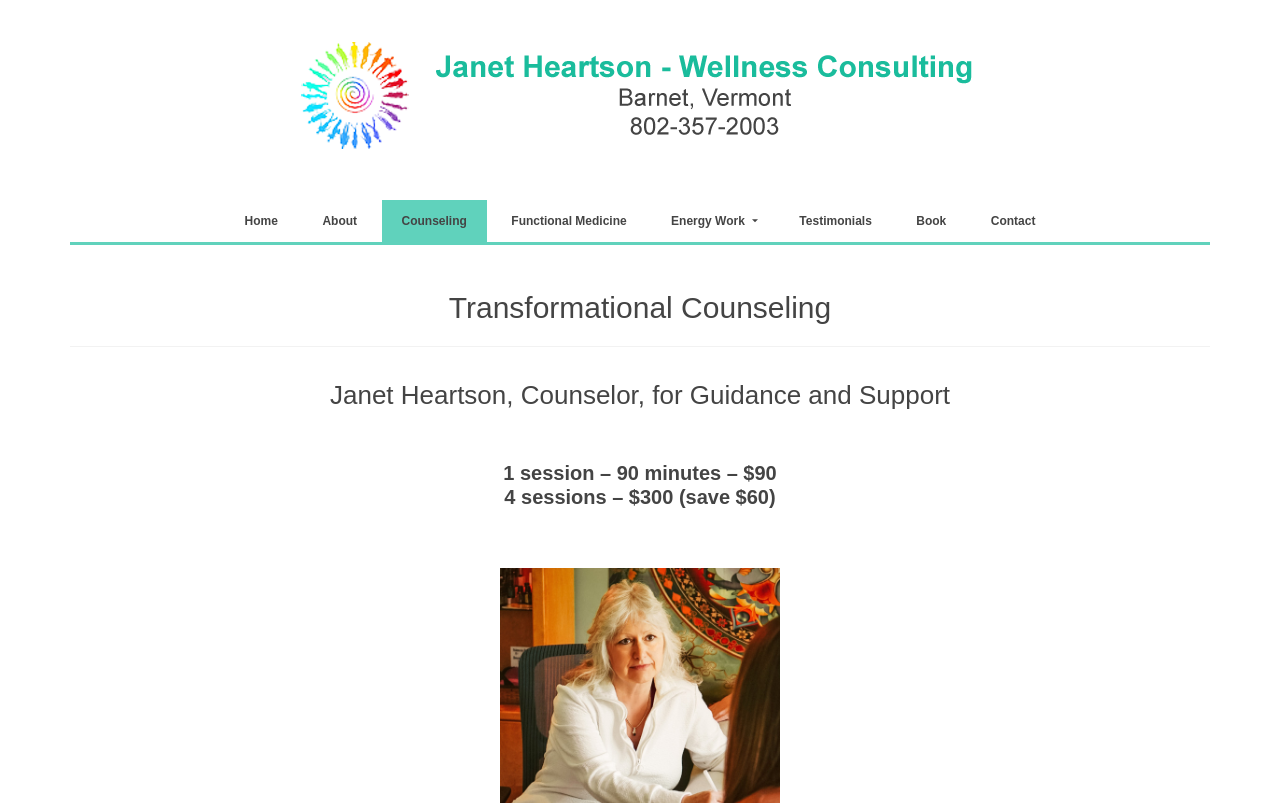Identify the bounding box coordinates of the area you need to click to perform the following instruction: "View 'About' page".

[0.236, 0.249, 0.295, 0.301]